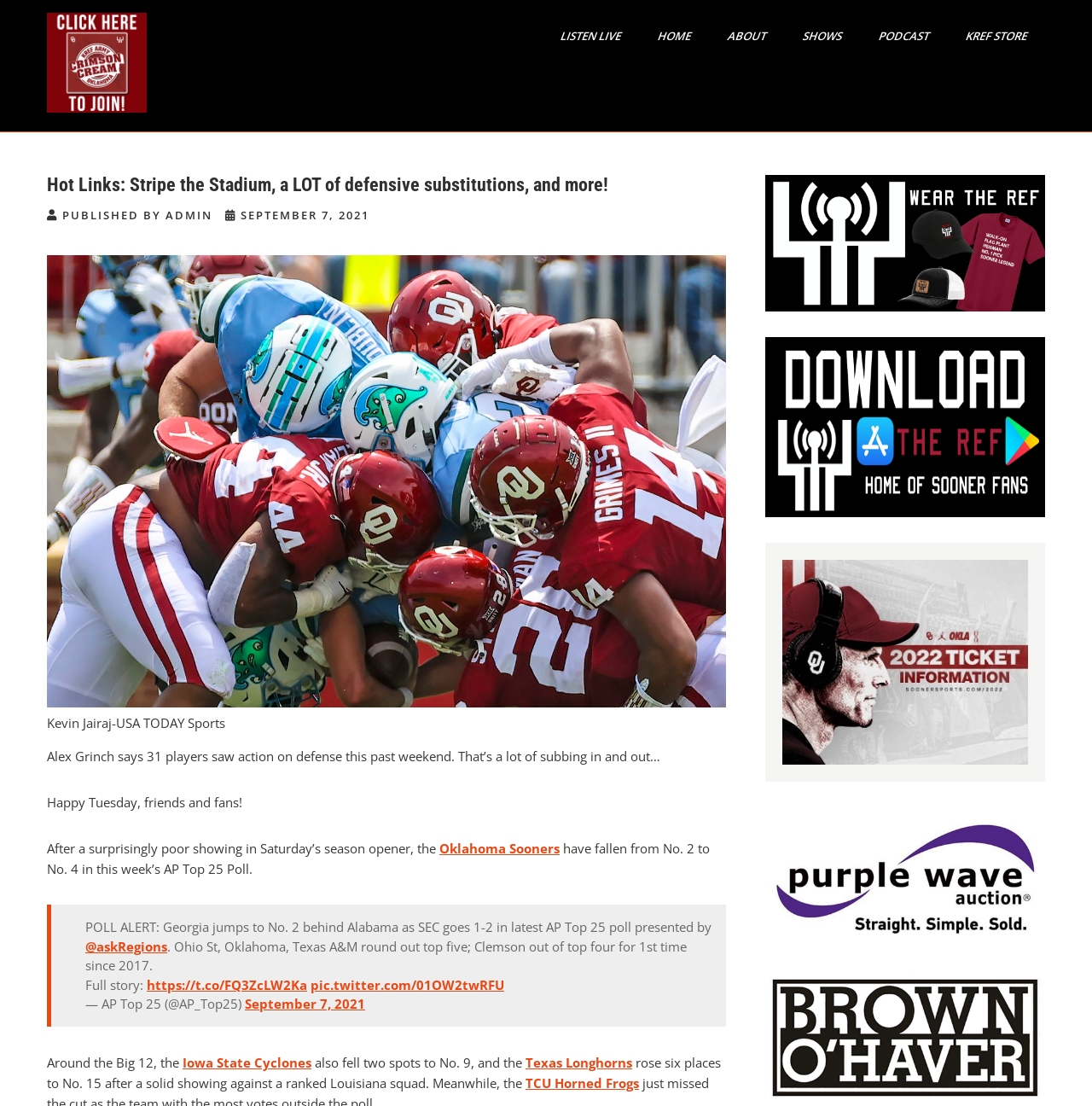Please identify the bounding box coordinates of the element's region that I should click in order to complete the following instruction: "Click on the Oklahoma Sooners link". The bounding box coordinates consist of four float numbers between 0 and 1, i.e., [left, top, right, bottom].

[0.402, 0.76, 0.512, 0.775]